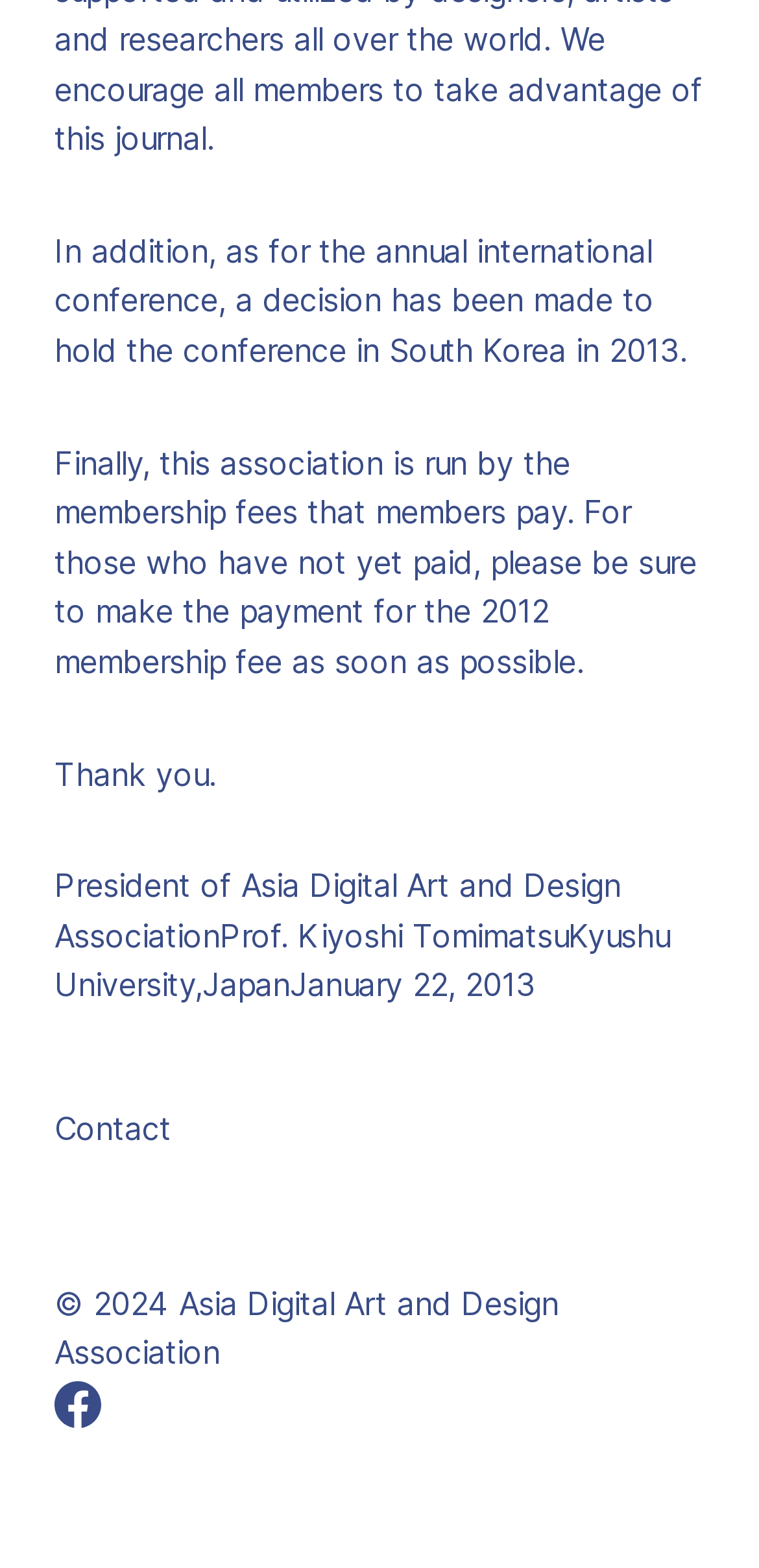What is the location of the annual international conference in 2013?
Provide a detailed answer to the question, using the image to inform your response.

The answer can be found in the first StaticText element, which mentions that a decision has been made to hold the conference in South Korea in 2013.